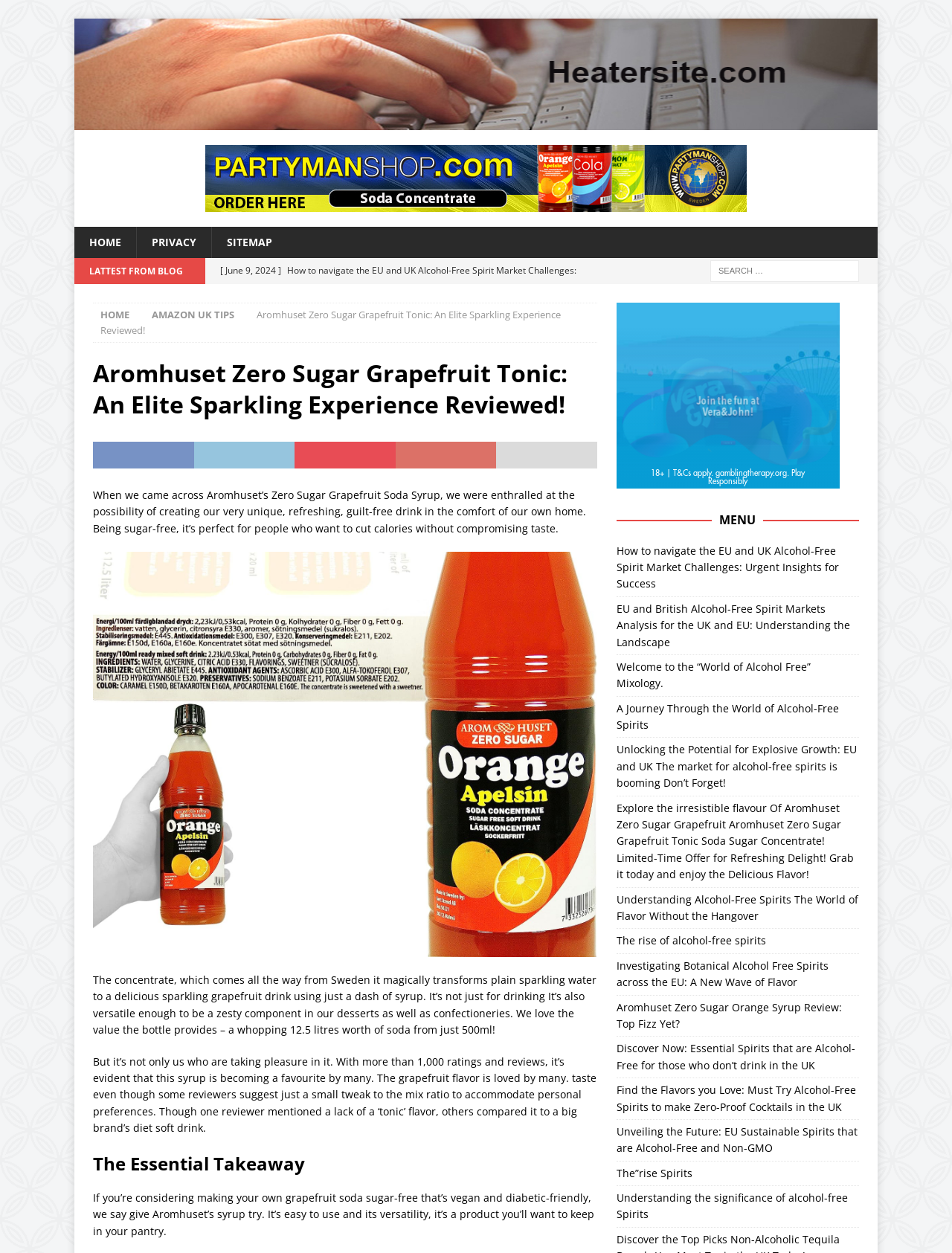Use a single word or phrase to respond to the question:
What is the topic of the blog posts listed?

Alcohol-Free Spirits